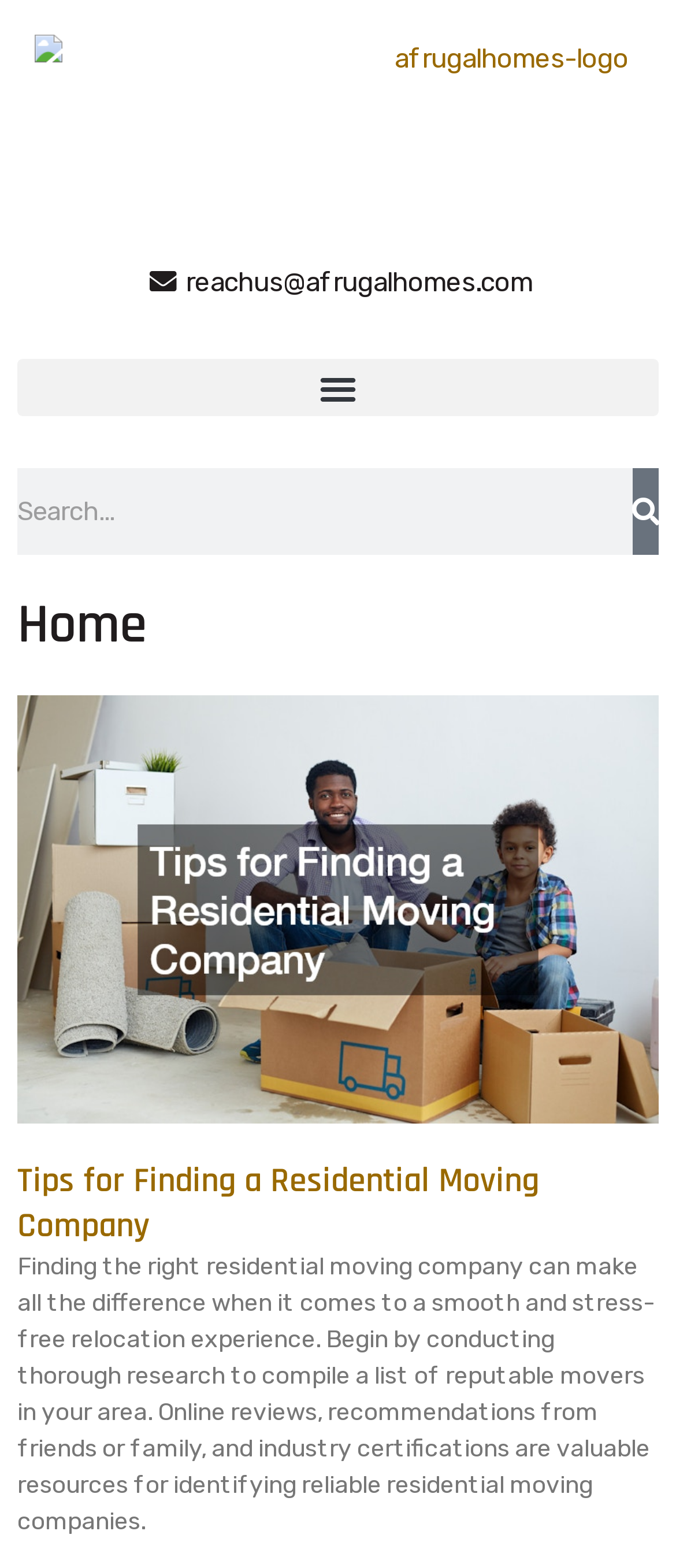What is the email address of the website owner?
Provide an in-depth and detailed explanation in response to the question.

The email address of the website owner can be found at the top of the webpage, which is 'reachus@afrugalhomes.com'.